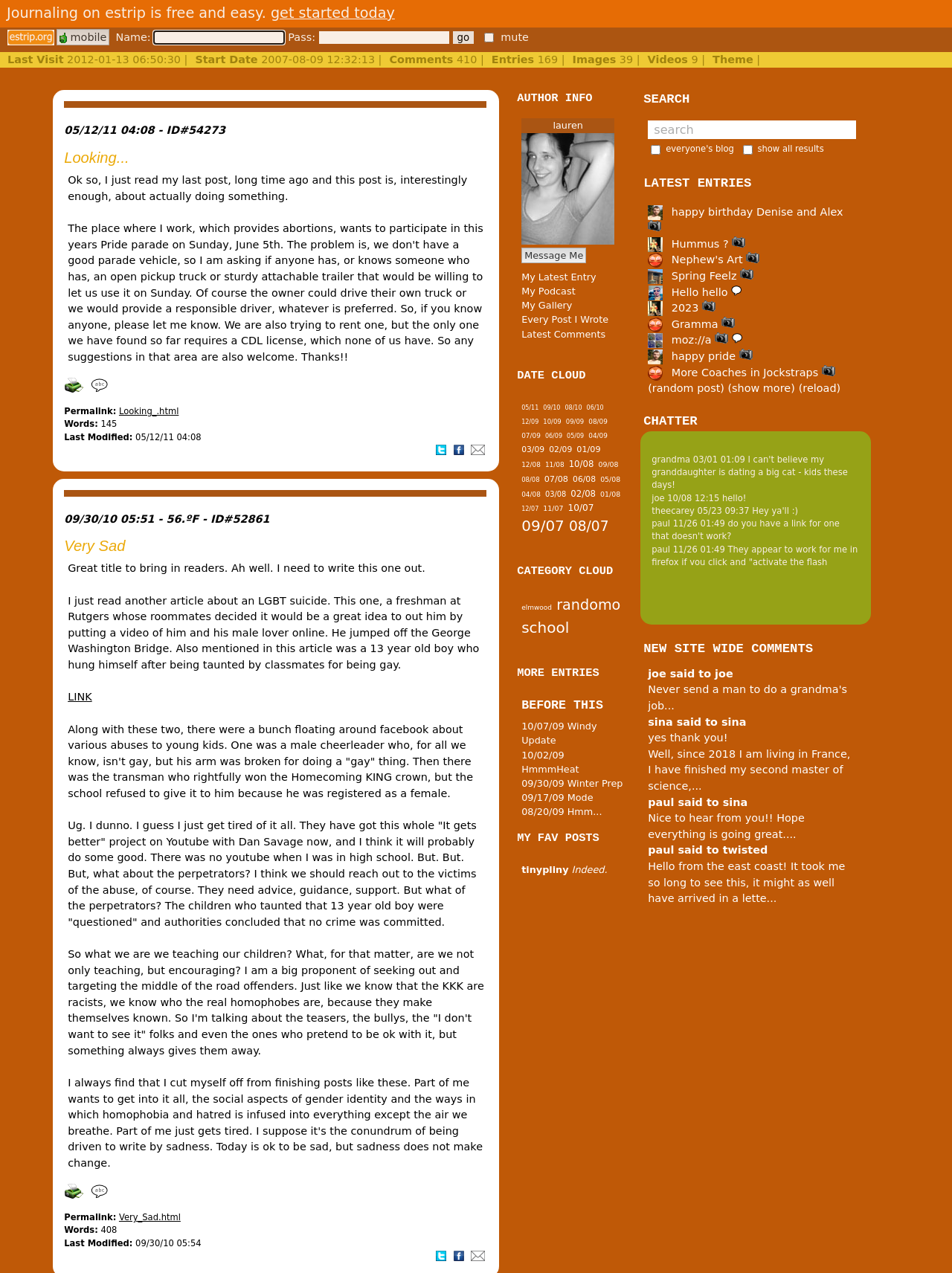Please determine the bounding box of the UI element that matches this description: paul said to twisted. The coordinates should be given as (top-left x, top-left y, bottom-right x, bottom-right y), with all values between 0 and 1.

[0.681, 0.663, 0.806, 0.673]